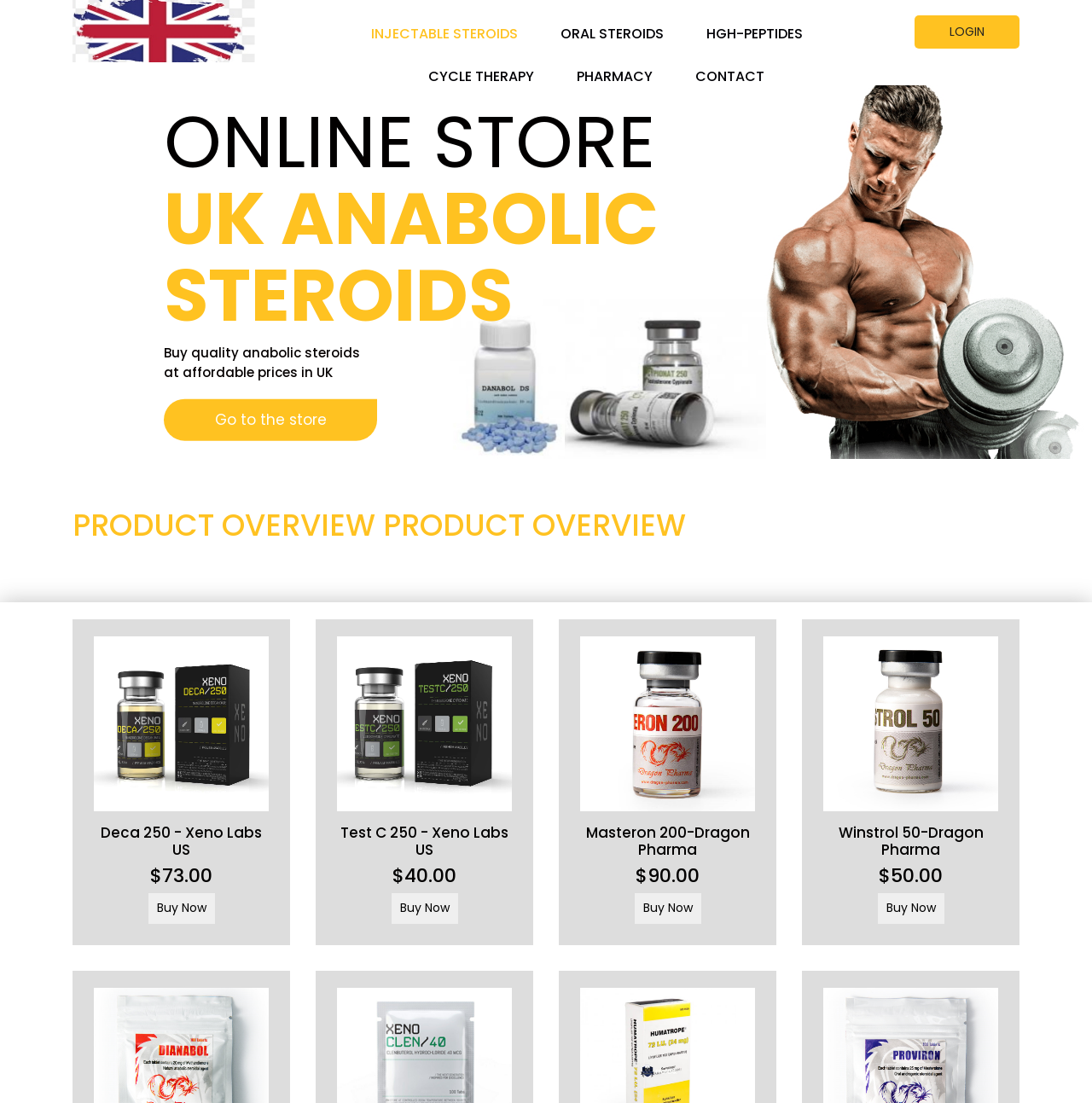Please find the bounding box coordinates of the element that must be clicked to perform the given instruction: "Buy Test C 250". The coordinates should be four float numbers from 0 to 1, i.e., [left, top, right, bottom].

[0.354, 0.815, 0.423, 0.831]